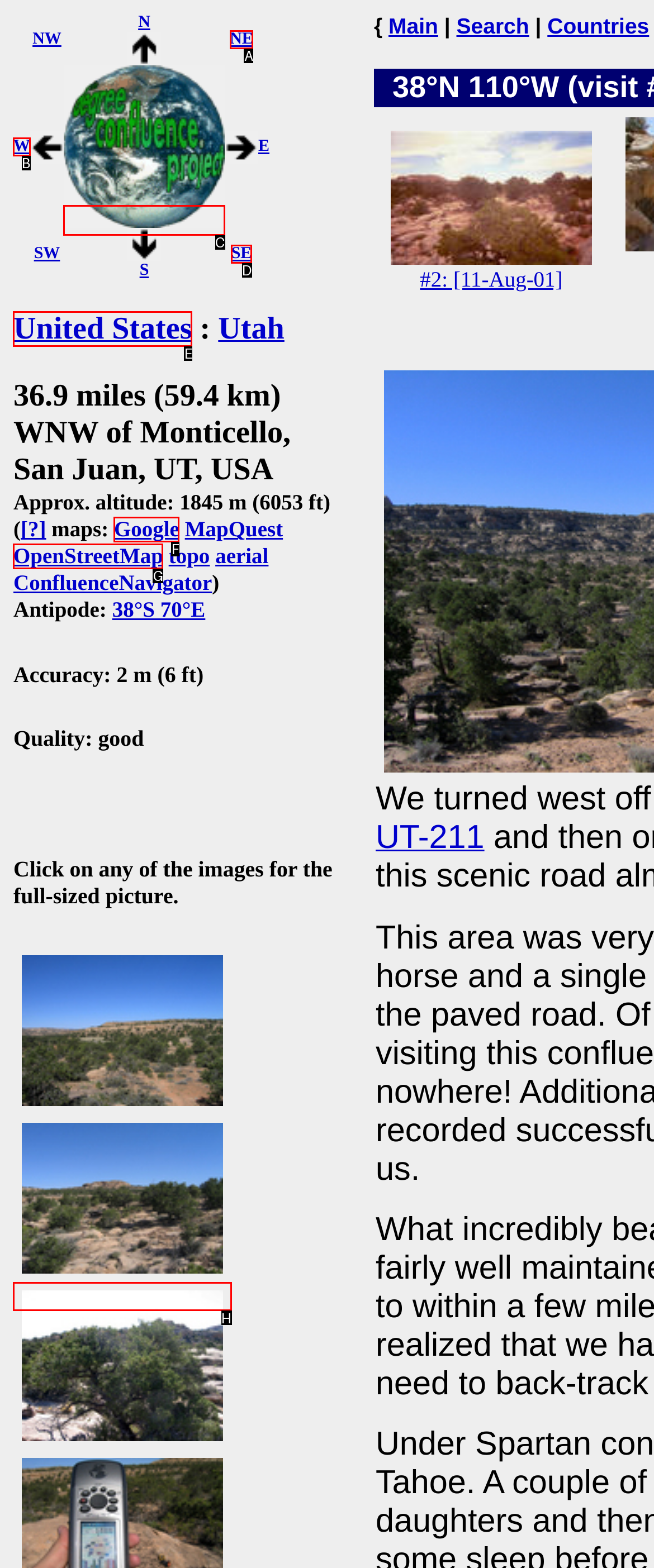Specify which HTML element I should click to complete this instruction: Explore the Degree Confluence Project. Answer with the letter of the relevant option.

C